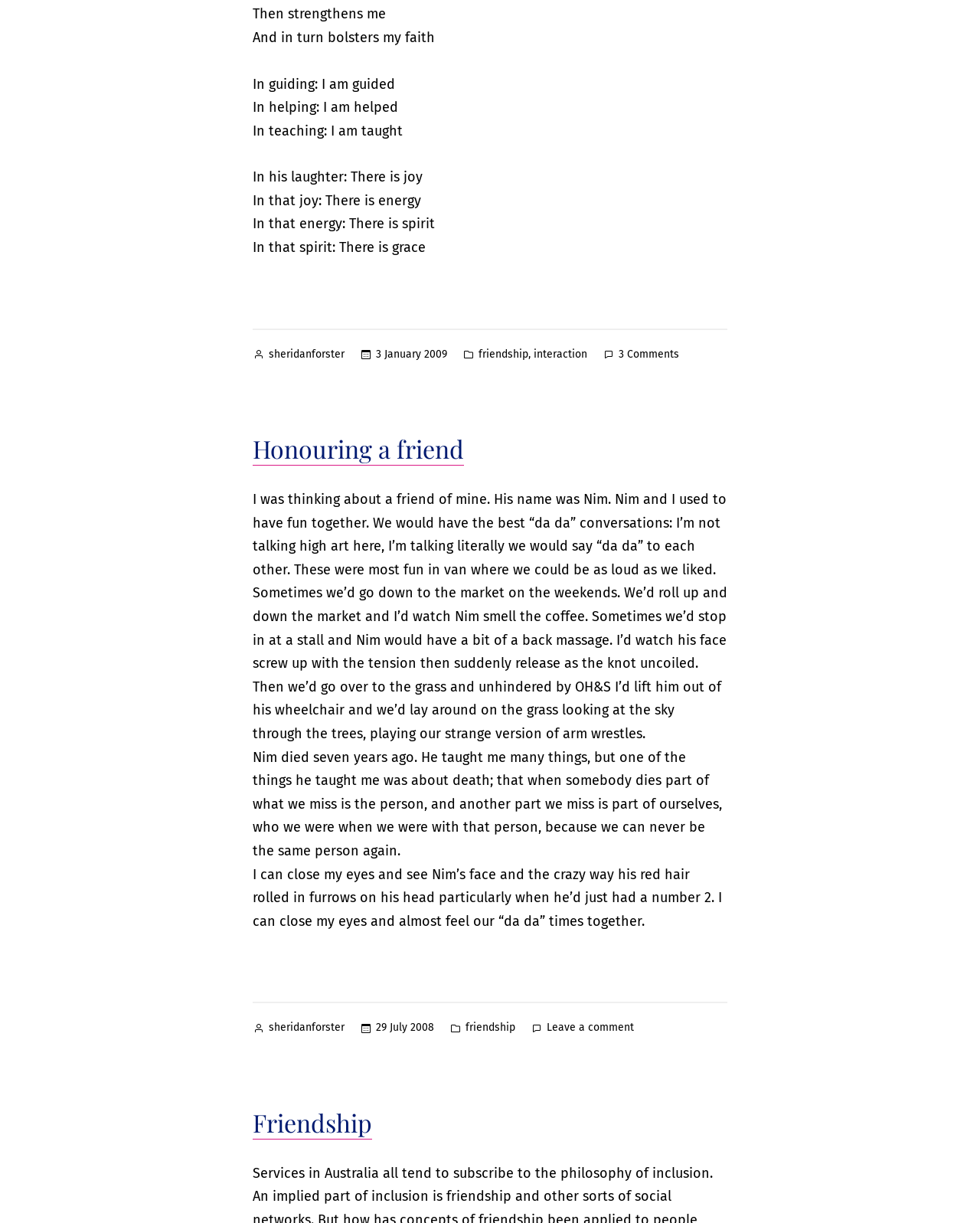What is the date of the second post?
Look at the image and answer the question with a single word or phrase.

29 July 2008